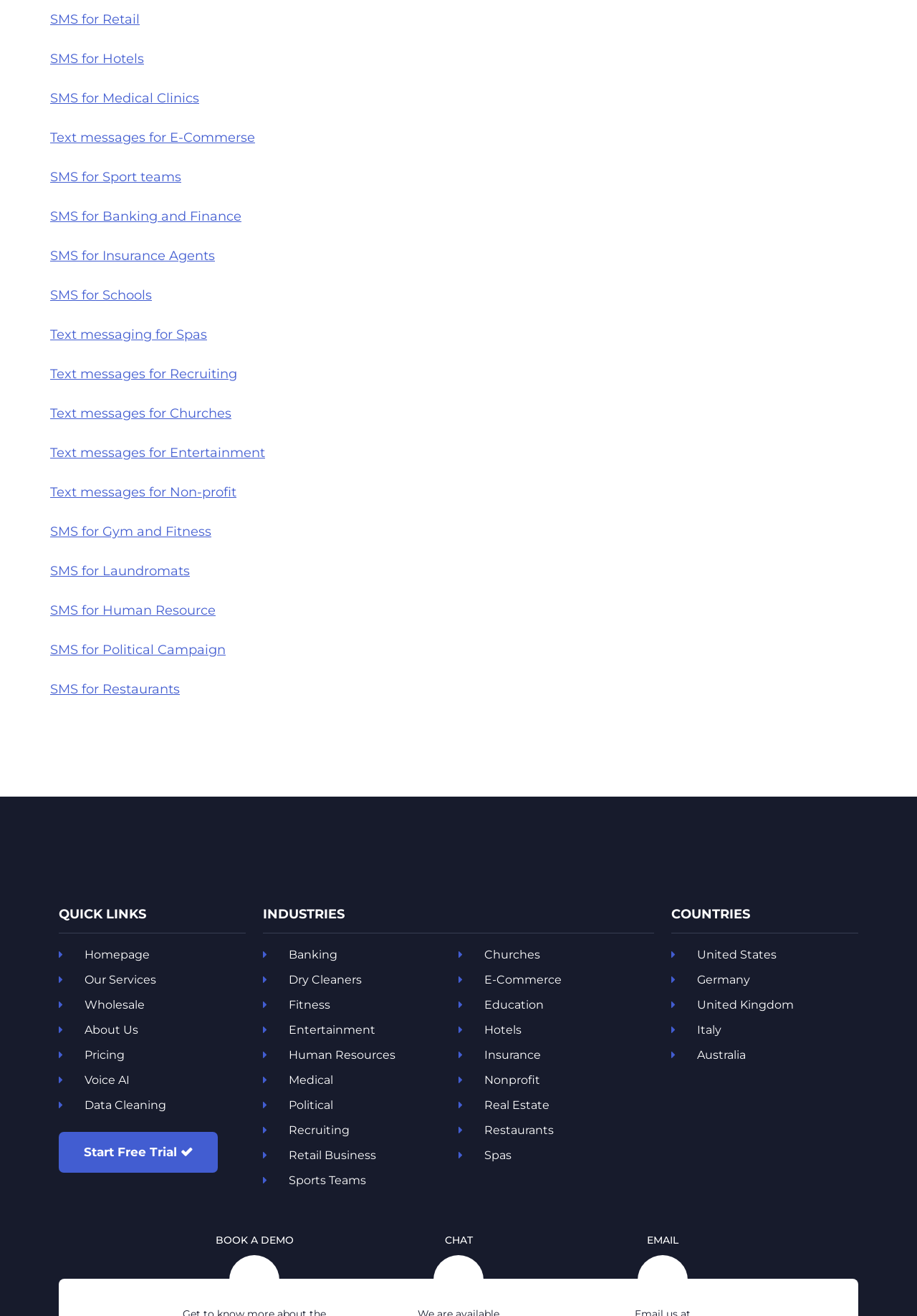What is the first industry listed?
Please answer the question with a single word or phrase, referencing the image.

SMS for Retail